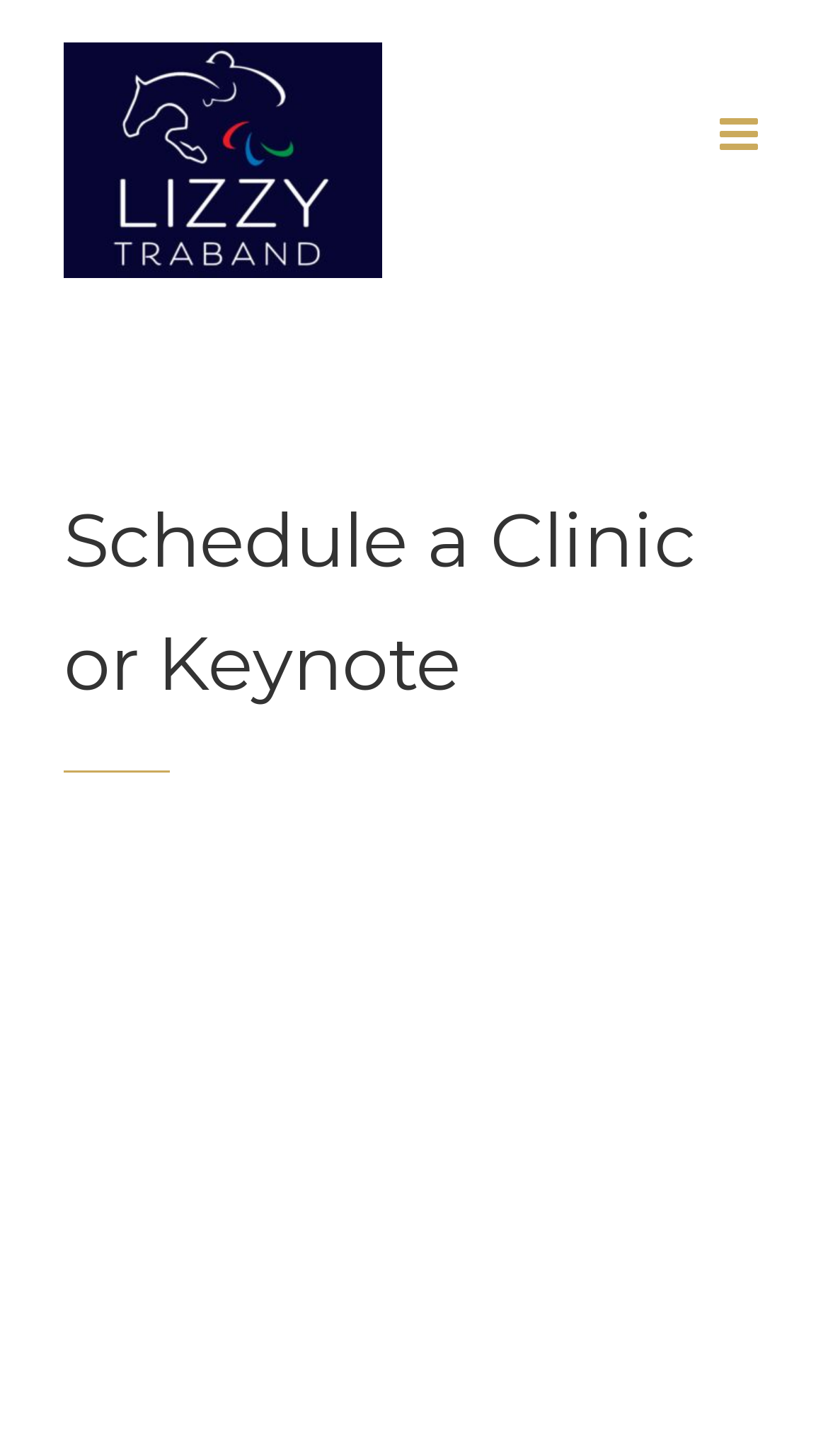What is the direction of the ' Go to Top' link?
From the screenshot, supply a one-word or short-phrase answer.

Up